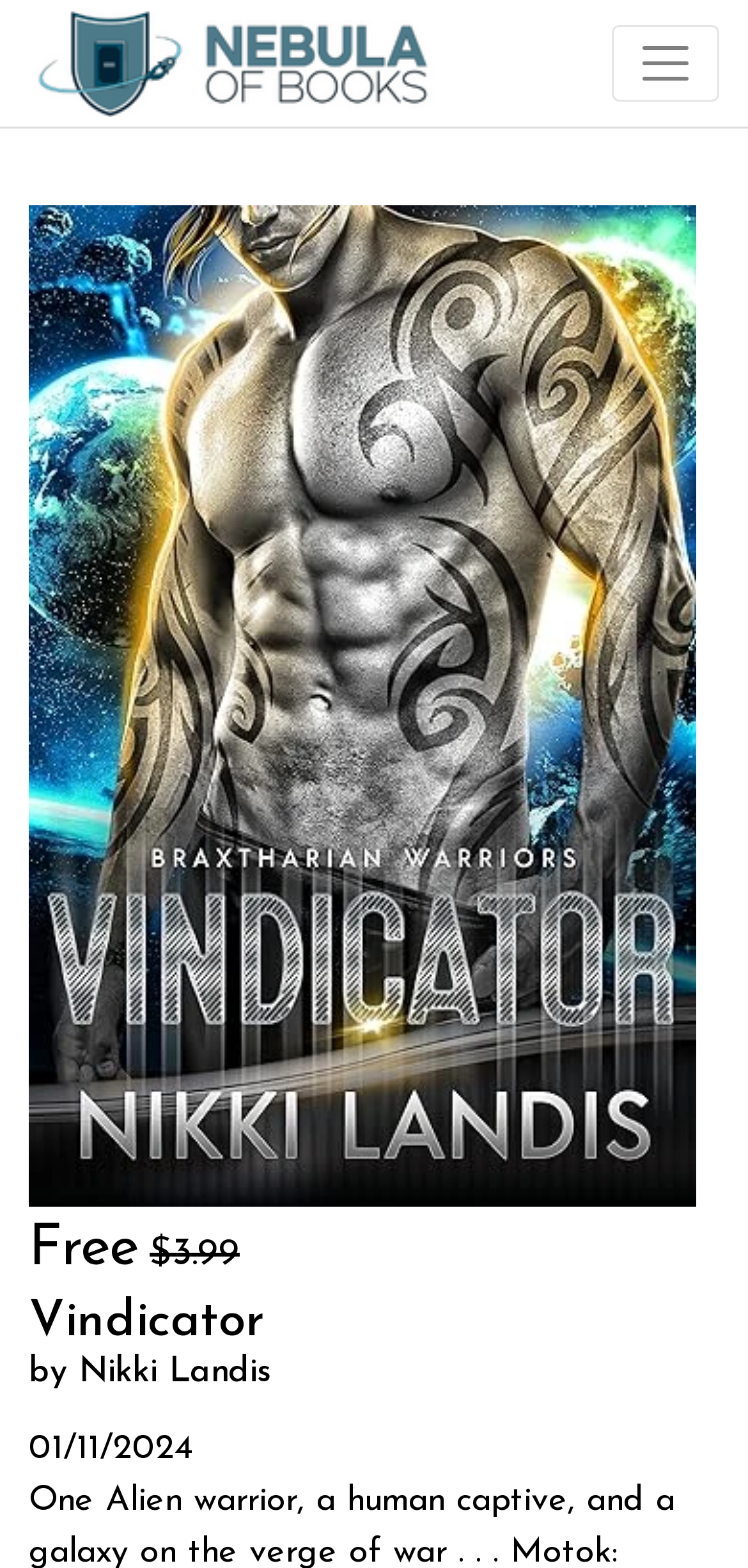Carefully observe the image and respond to the question with a detailed answer:
What is the release date of the book?

I found the release date of the book by looking at the StaticText '01/11/2024' located at the bottom of the page, below the book title.